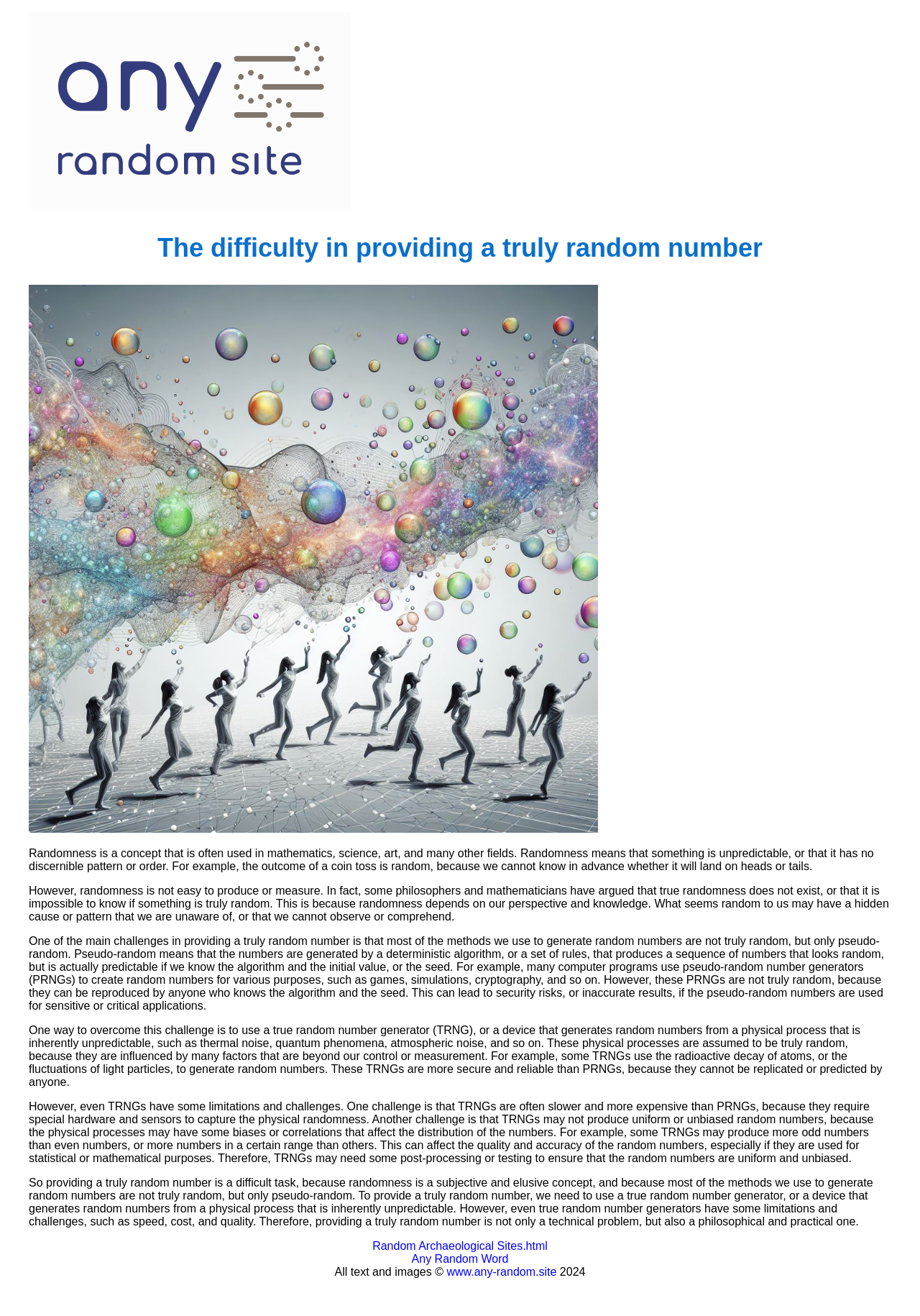Illustrate the webpage's structure and main components comprehensively.

This webpage is about the concept of randomness and the challenges of generating truly random numbers. At the top, there is an image with the caption "what is your problem?" followed by a heading that reads "The difficulty in providing a truly random number". Below the heading, there is another image with the caption "Random Numbers not possible".

The main content of the webpage is a series of paragraphs that discuss the concept of randomness, its importance, and the difficulties of generating truly random numbers. The text explains that randomness is a subjective and elusive concept, and that most methods used to generate random numbers are not truly random, but only pseudo-random. It also discusses the limitations and challenges of using true random number generators, such as speed, cost, and quality.

At the bottom of the page, there are three links: "Random Archaeological Sites.html", "Any Random Word", and "www.any-random.site". Additionally, there is a copyright notice that reads "All text and images ©" followed by the year "2024".